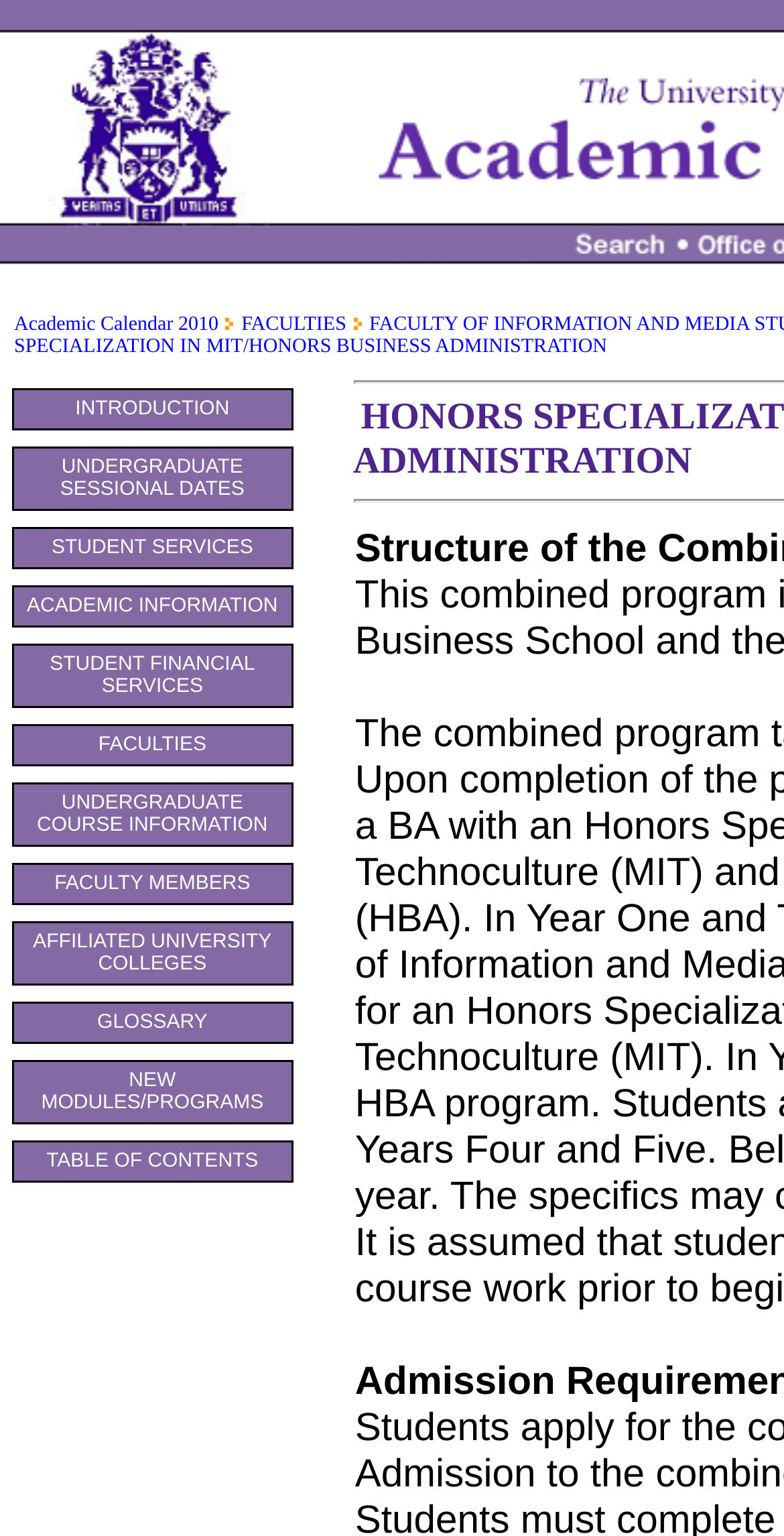Indicate the bounding box coordinates of the clickable region to achieve the following instruction: "Read INTRODUCTION."

[0.028, 0.259, 0.36, 0.274]